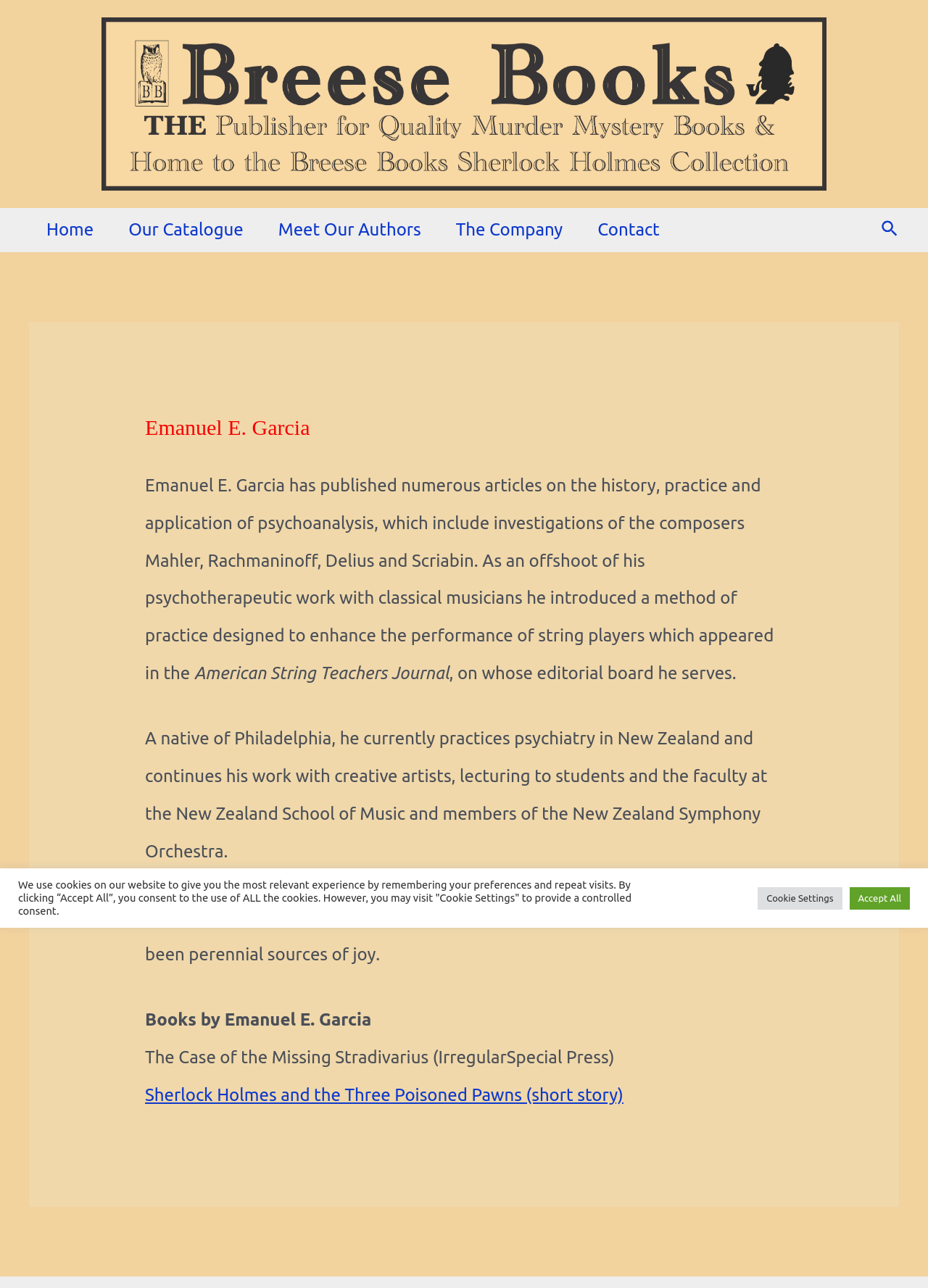Your task is to extract the text of the main heading from the webpage.

Emanuel E. Garcia